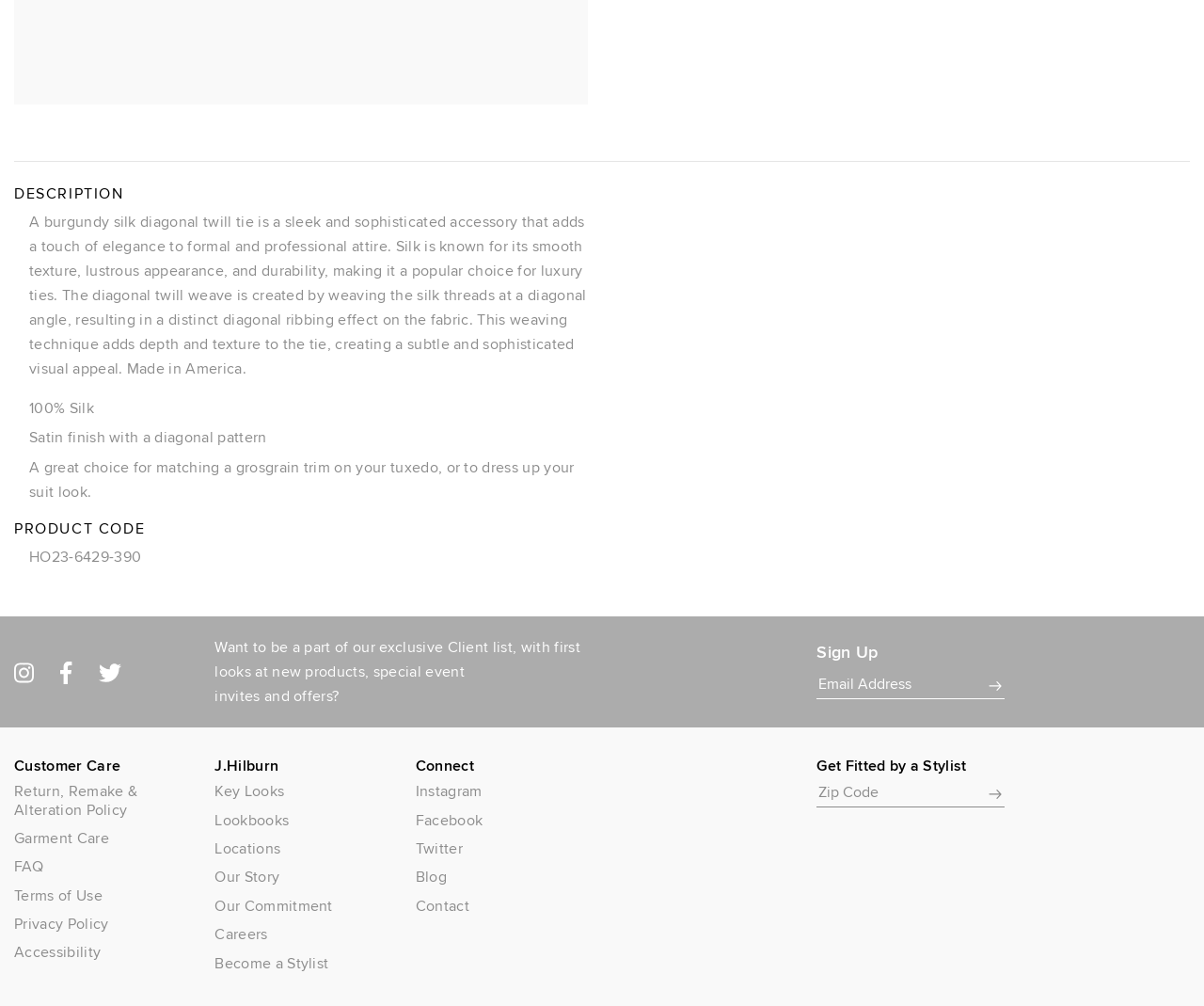Bounding box coordinates are specified in the format (top-left x, top-left y, bottom-right x, bottom-right y). All values are floating point numbers bounded between 0 and 1. Please provide the bounding box coordinate of the region this sentence describes: Terms of Use

[0.012, 0.881, 0.155, 0.899]